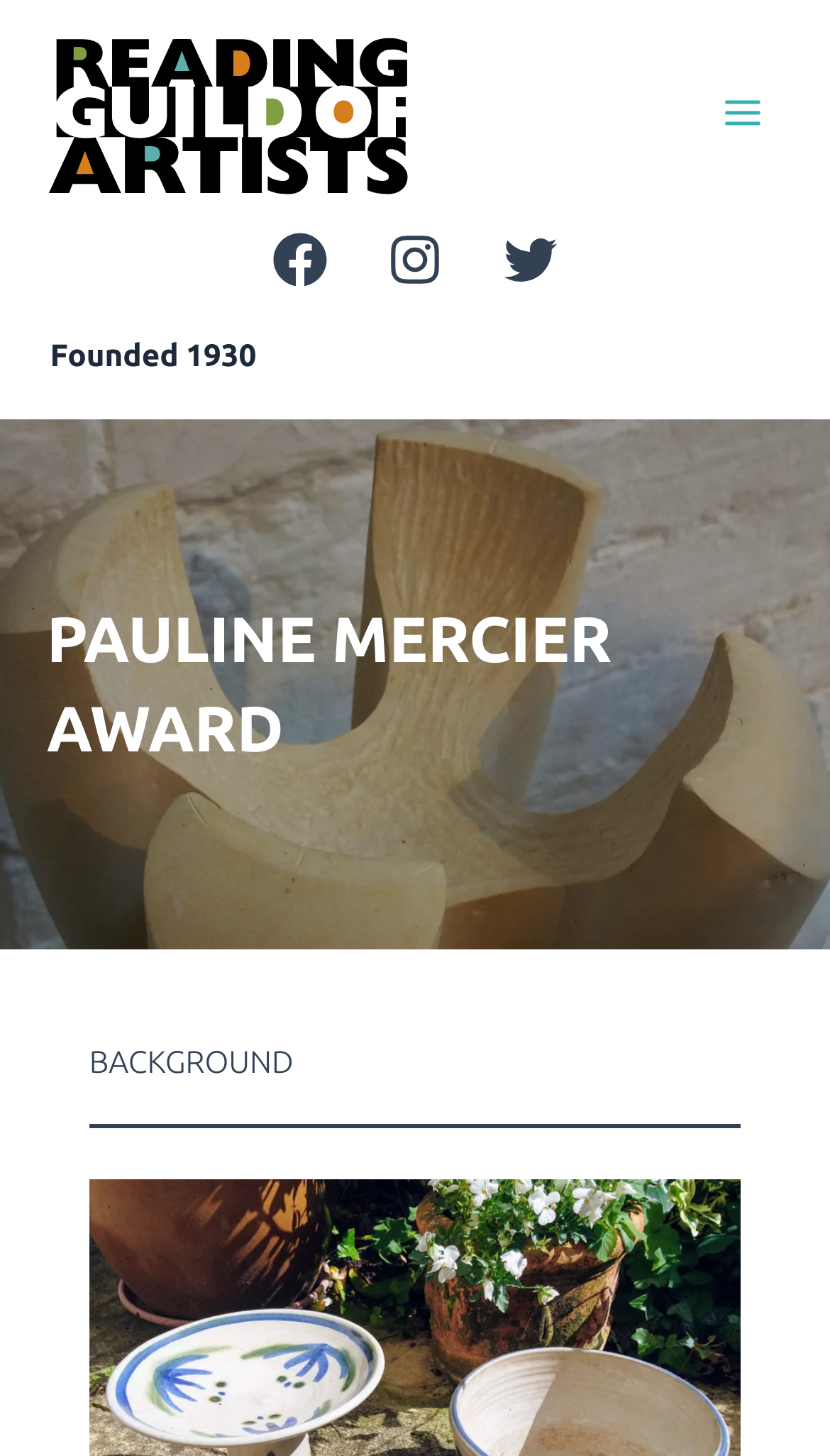Use a single word or phrase to answer the question: 
What is the year the organization was founded?

1930